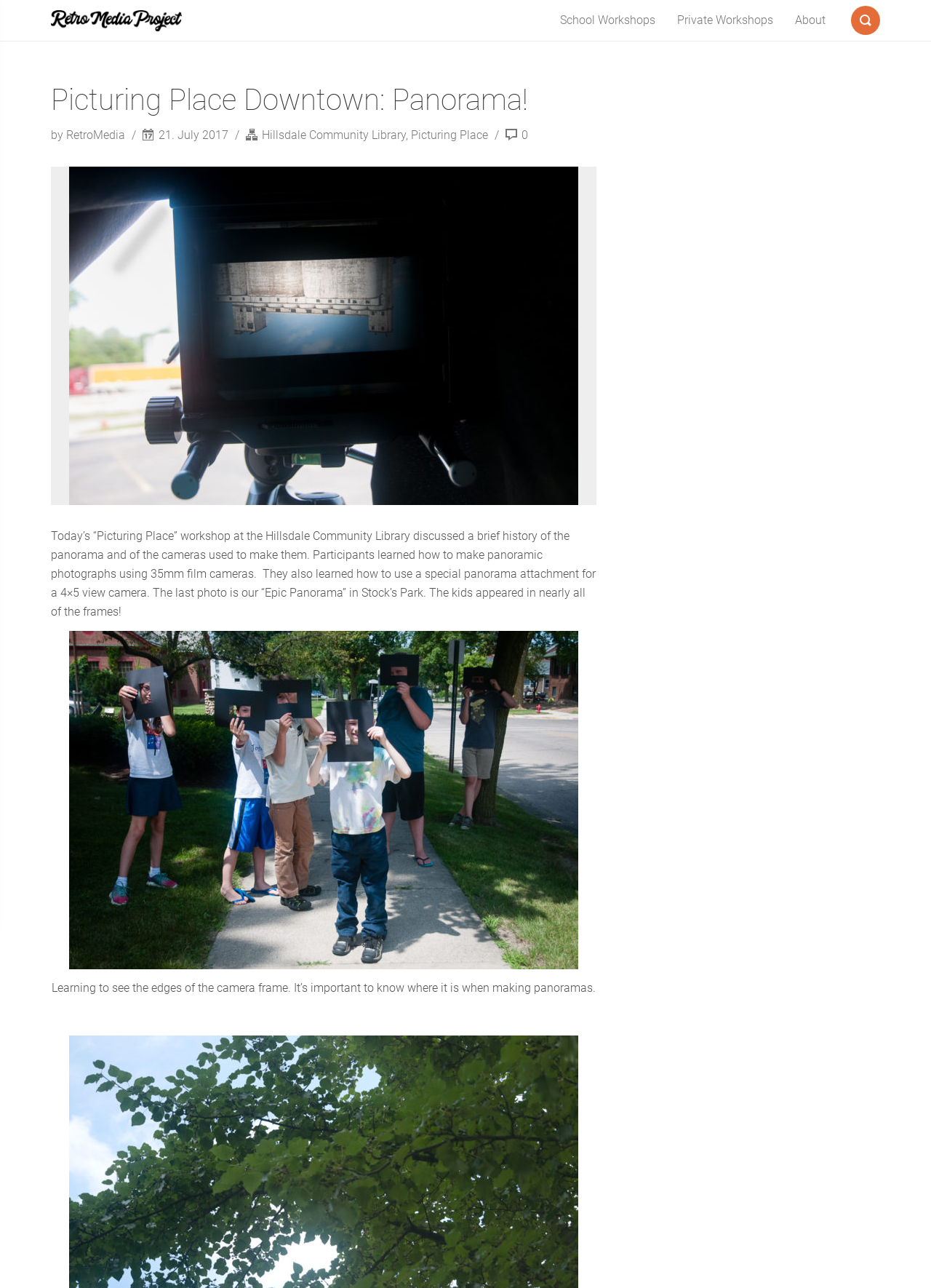Please determine the bounding box coordinates of the clickable area required to carry out the following instruction: "Click the 'Retro Media Project' link". The coordinates must be four float numbers between 0 and 1, represented as [left, top, right, bottom].

[0.055, 0.0, 0.195, 0.032]